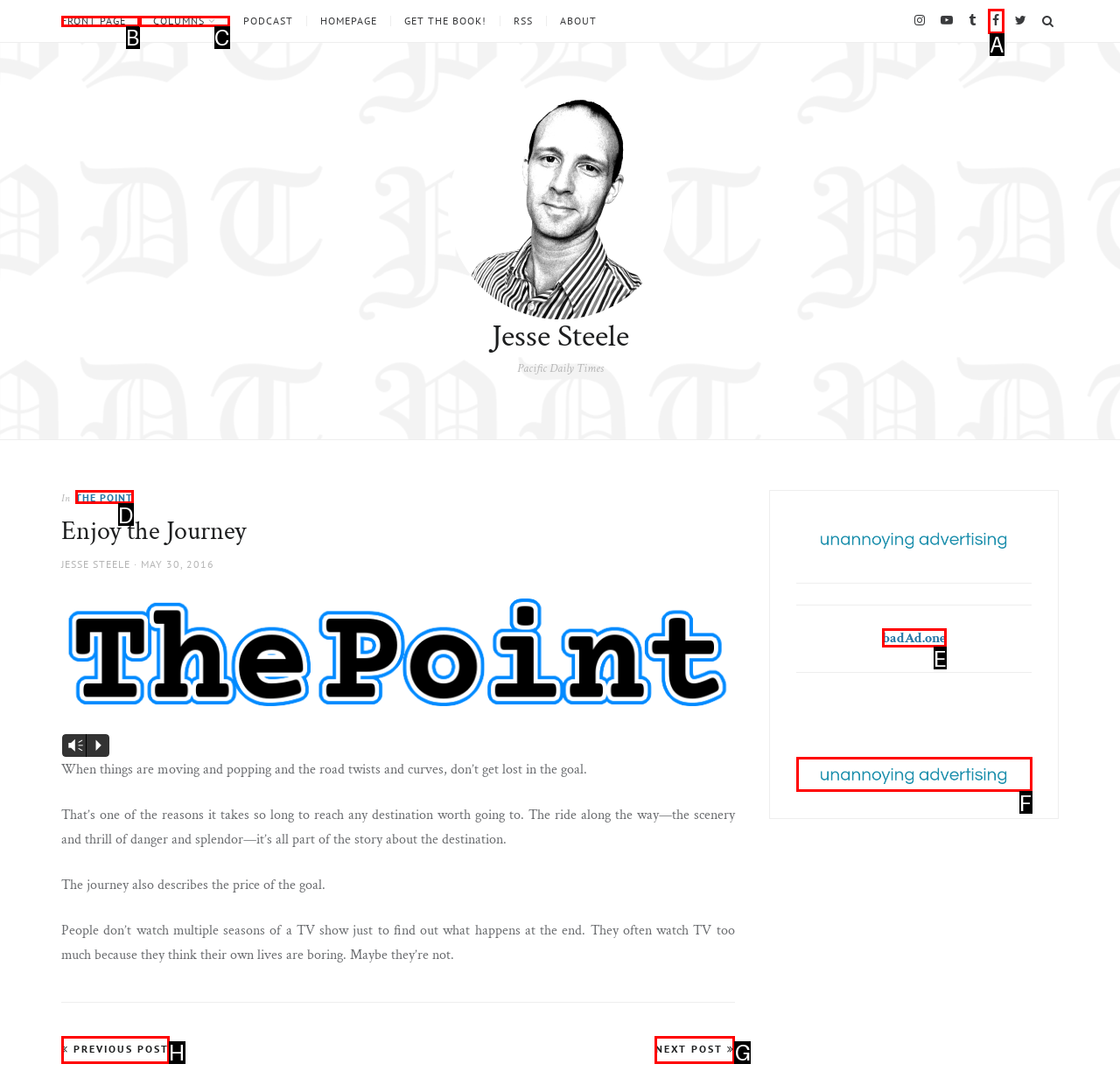Identify which lettered option to click to carry out the task: Check the previous post. Provide the letter as your answer.

H